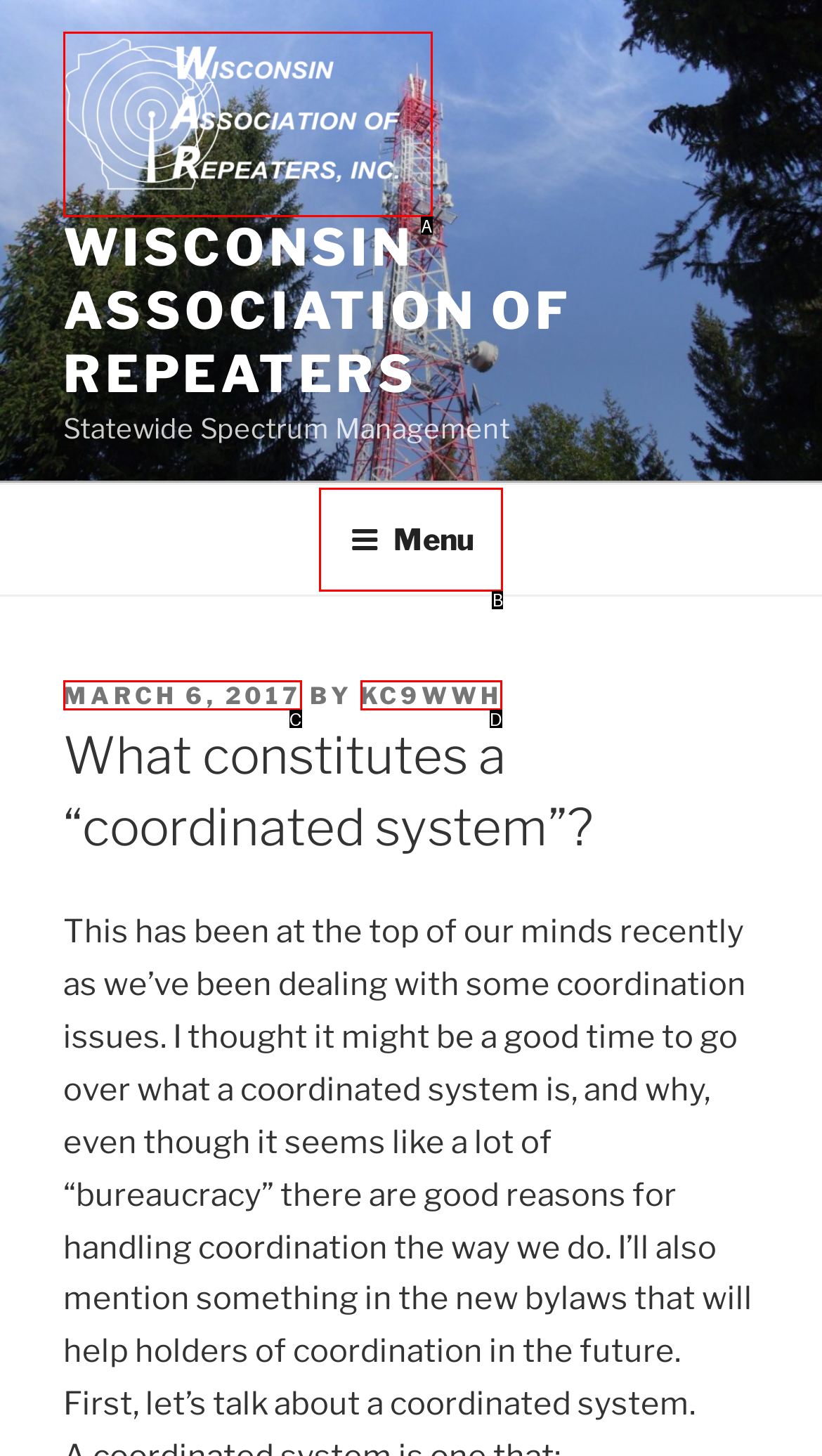Determine the HTML element that aligns with the description: Menu
Answer by stating the letter of the appropriate option from the available choices.

B